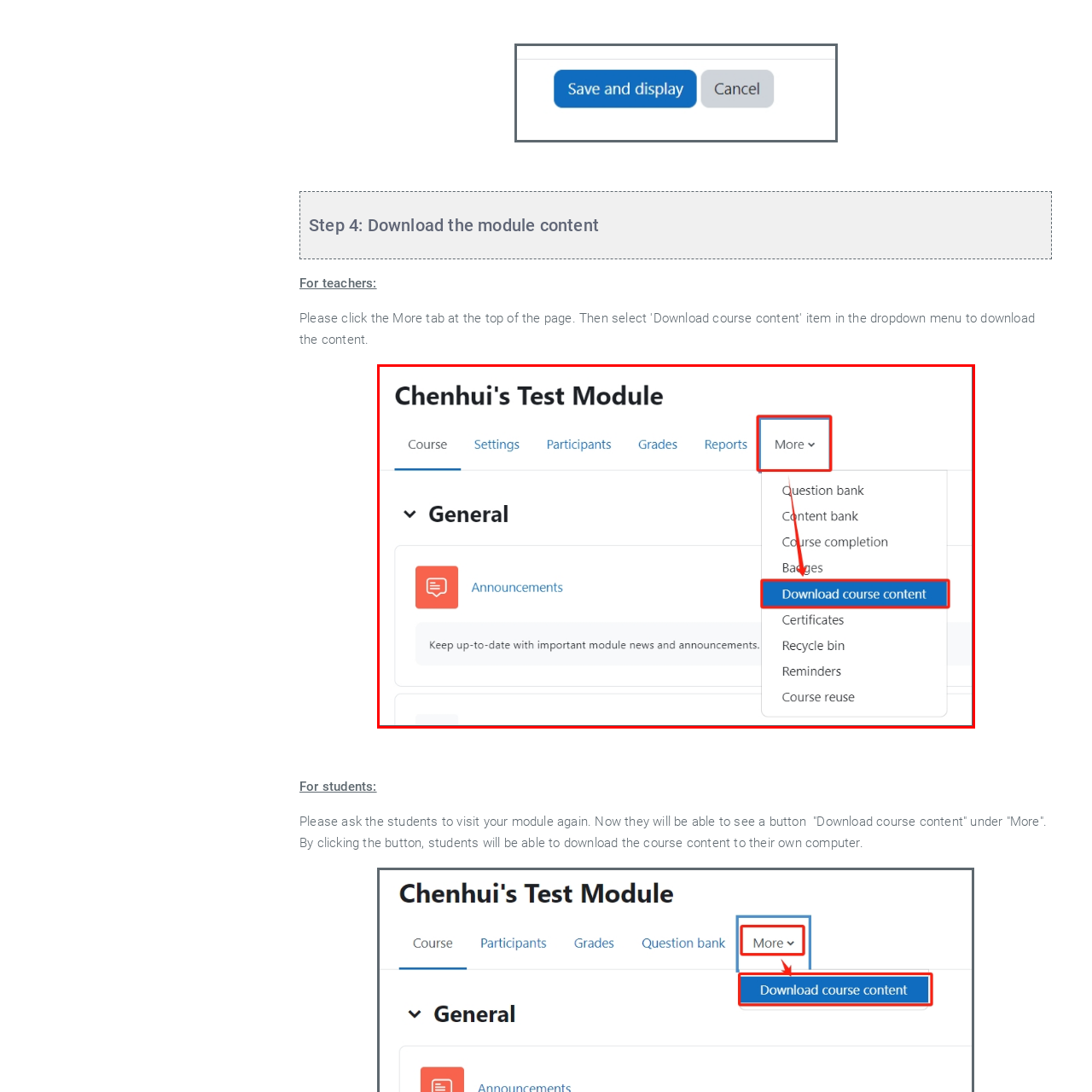What is the purpose of the left side announcement area?
Concentrate on the image within the red bounding box and respond to the question with a detailed explanation based on the visual information provided.

The left side of the interface features a quick access announcement area, which is designed to ensure that important updates are clearly stated for users engaging with the course content. This area likely serves as a notification system to keep users informed about relevant course information.